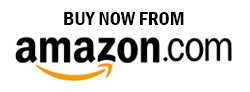What type of product is being promoted?
Refer to the image and provide a one-word or short phrase answer.

Book or training material